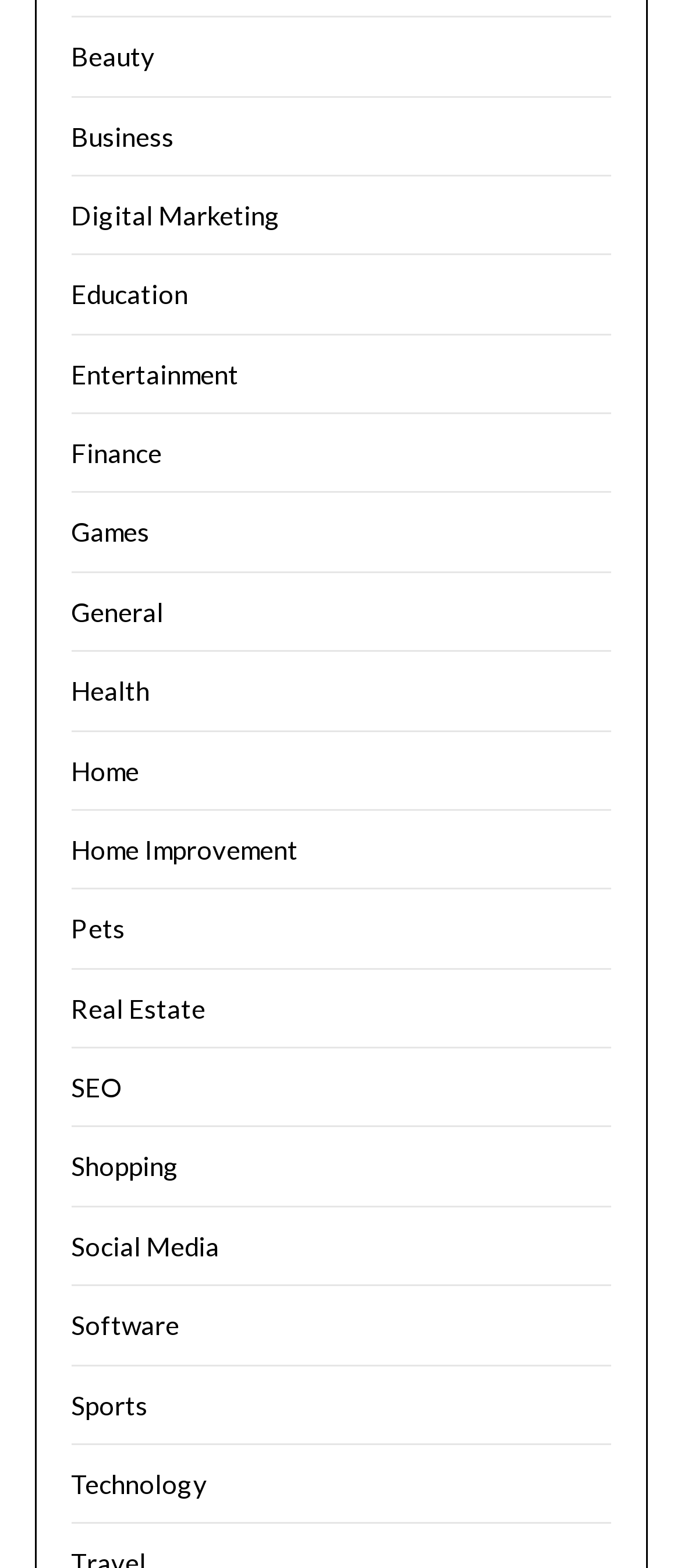Kindly determine the bounding box coordinates of the area that needs to be clicked to fulfill this instruction: "Browse the Technology link".

[0.104, 0.936, 0.304, 0.956]